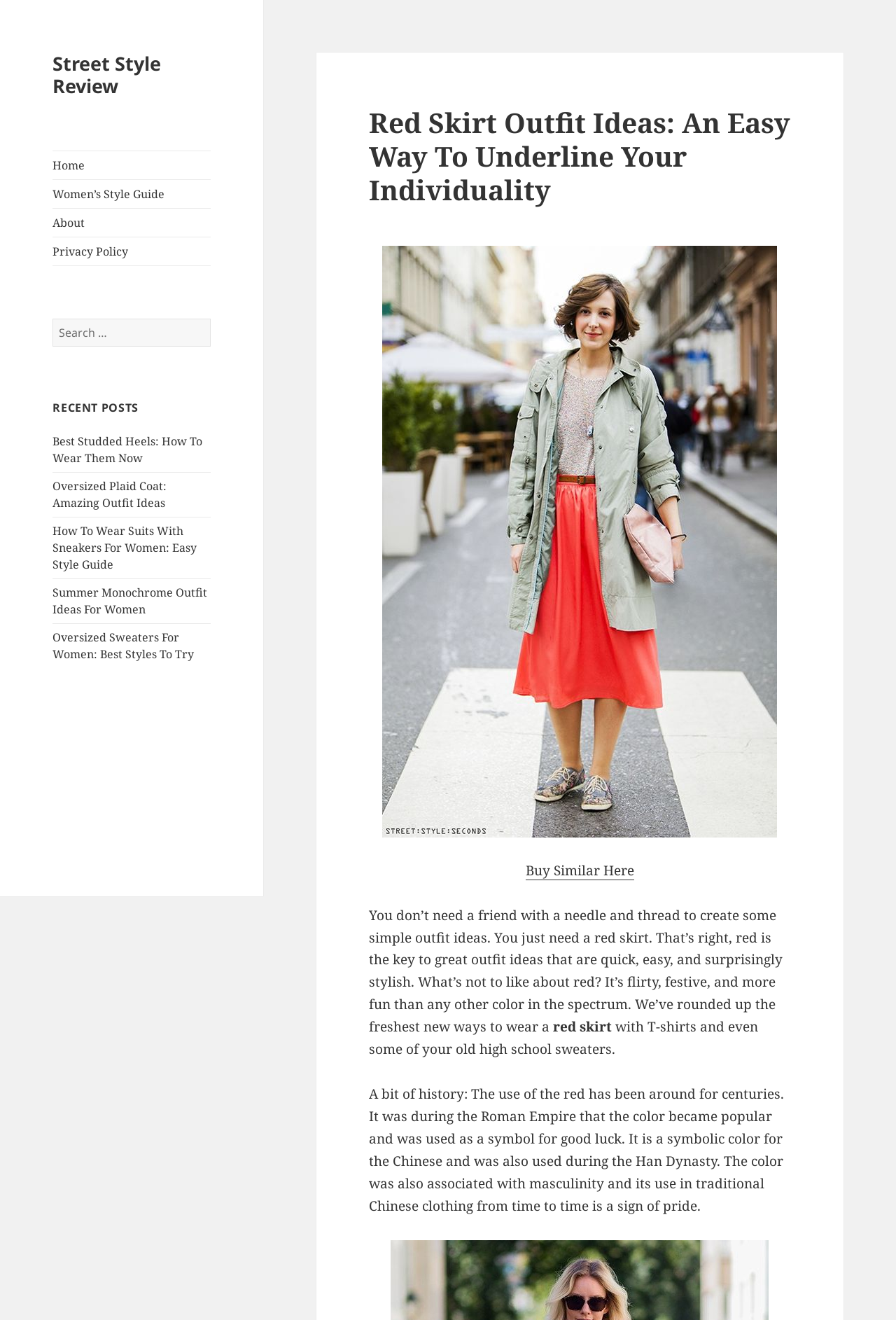Can you specify the bounding box coordinates for the region that should be clicked to fulfill this instruction: "Buy a similar red skirt".

[0.586, 0.652, 0.708, 0.667]